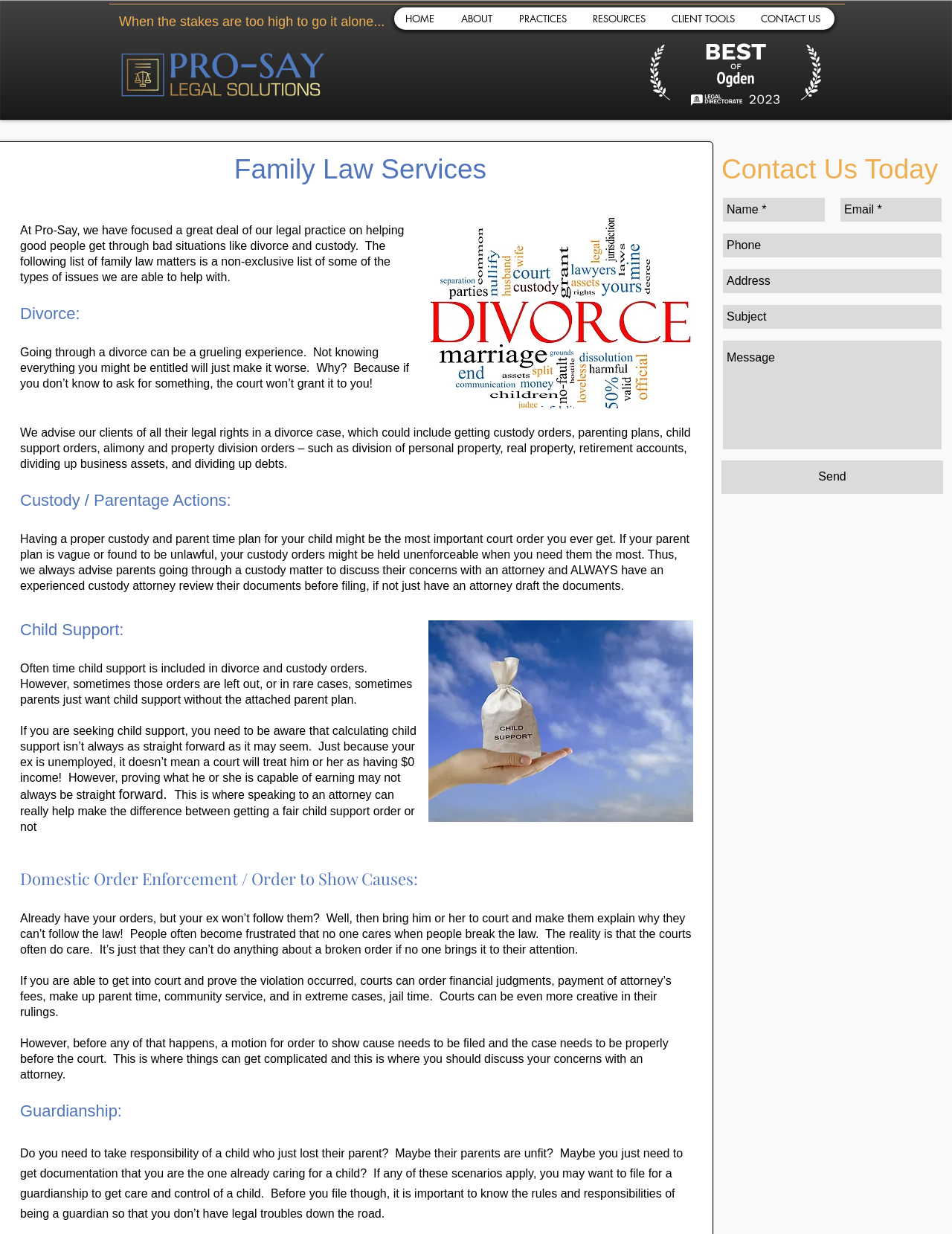Determine the bounding box coordinates for the region that must be clicked to execute the following instruction: "Click on the 'CONTACT US' link".

[0.787, 0.006, 0.877, 0.024]